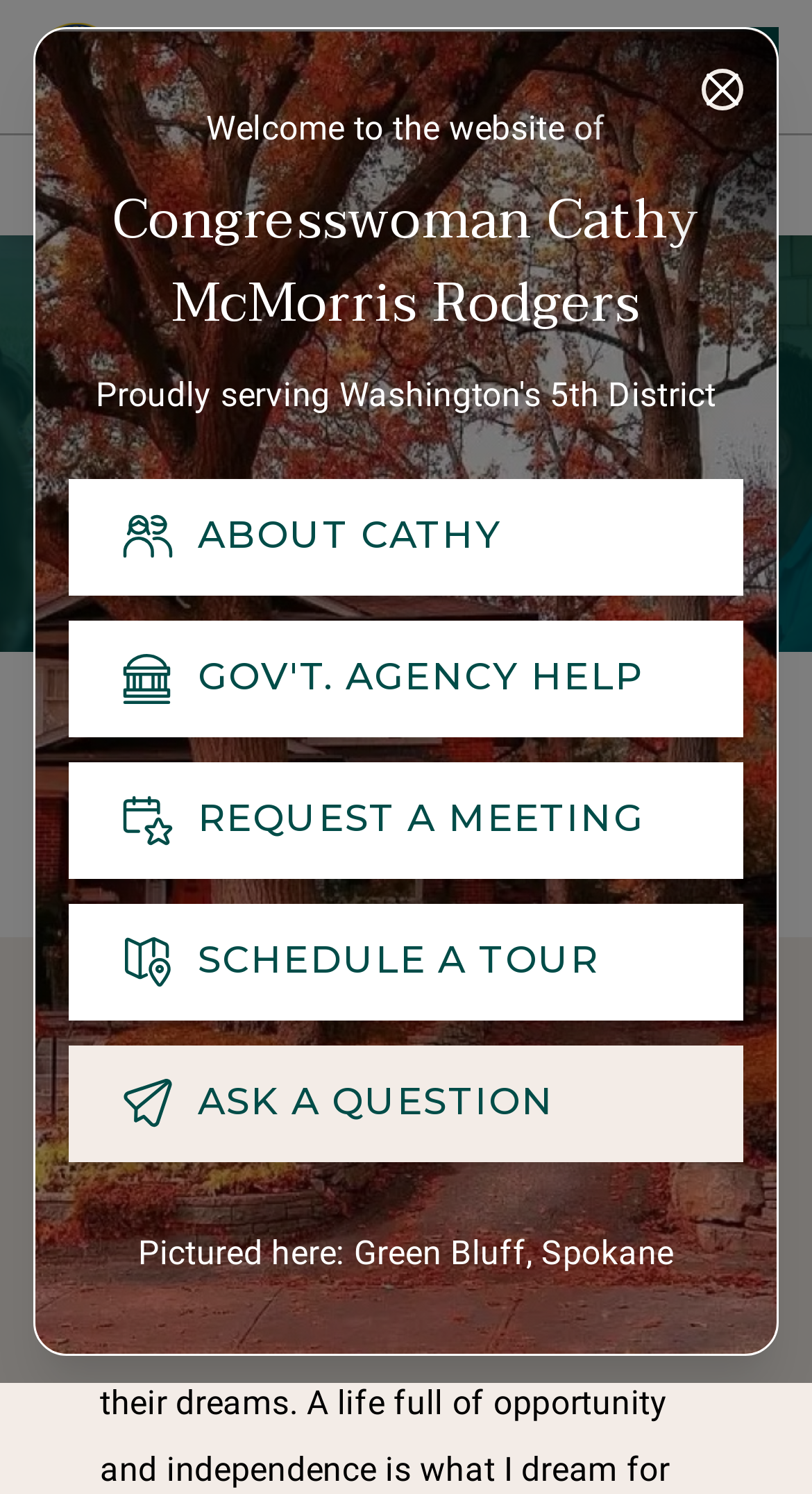What is the purpose of the 'Request a Meeting' button?
Answer the question with a detailed and thorough explanation.

I inferred the purpose of the button by looking at its text content and its position among other buttons with similar purposes, such as 'Schedule a Tour' and 'Ask a Question'.